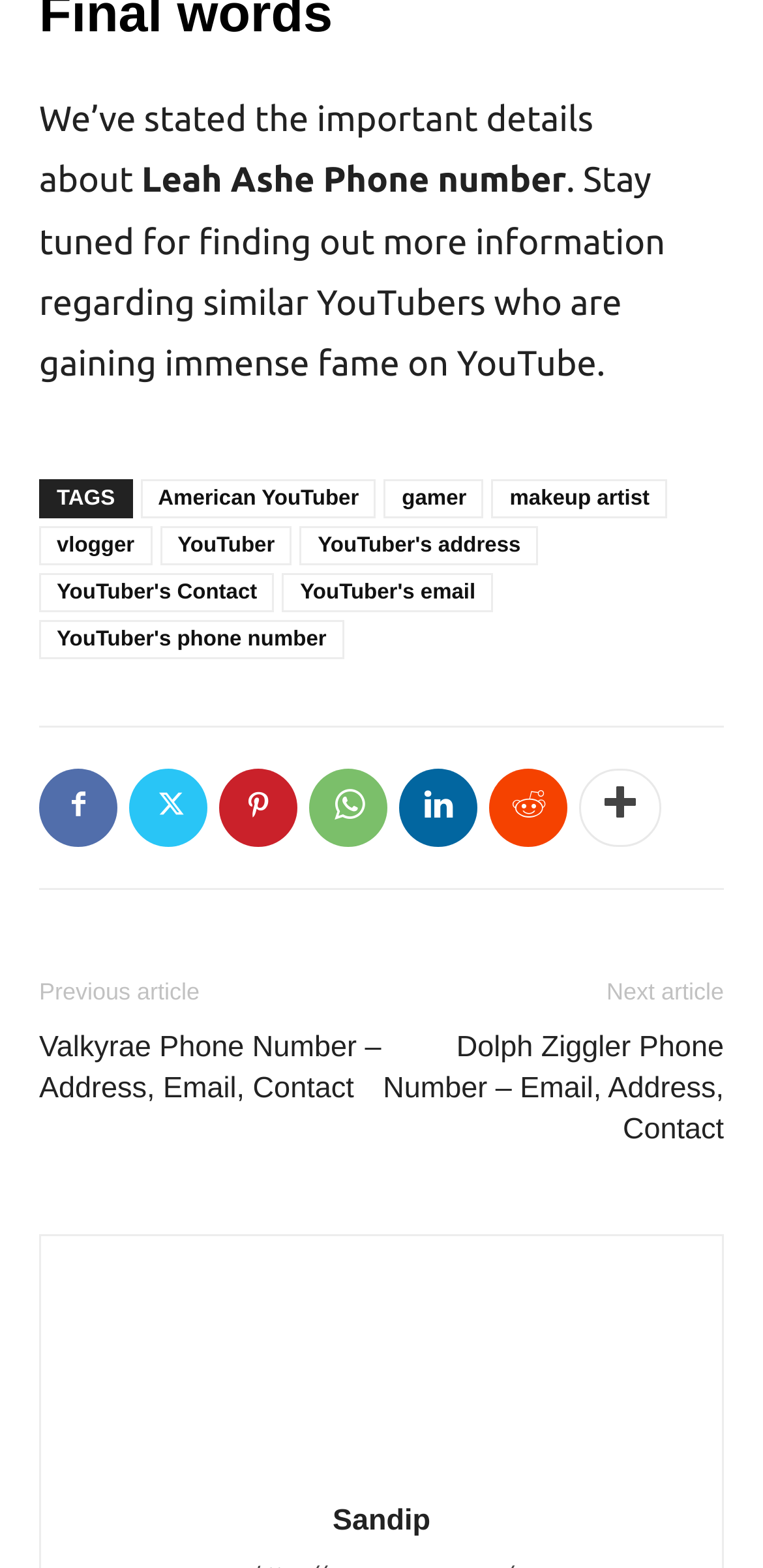Respond to the following query with just one word or a short phrase: 
What is the topic of the next article?

Dolph Ziggler Phone Number